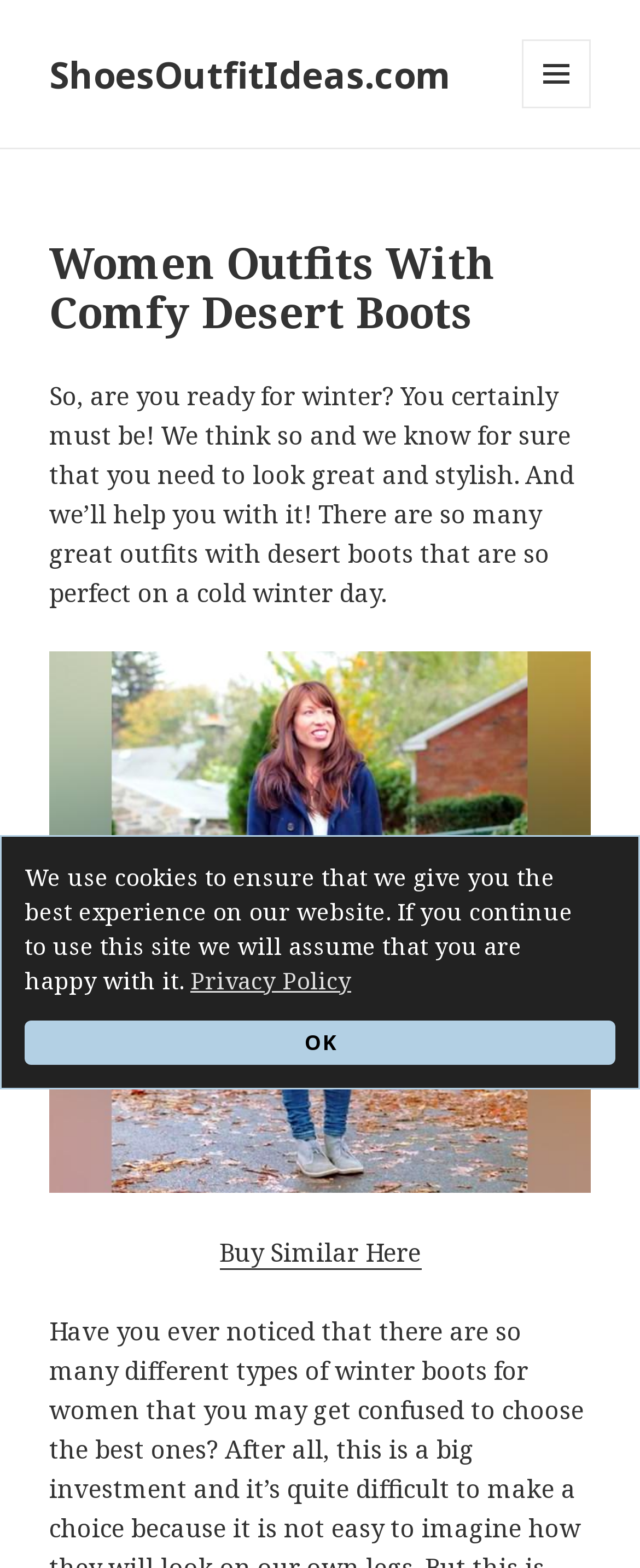What is the tone of the webpage?
Please answer the question with a detailed and comprehensive explanation.

The webpage uses phrases like 'We think so' and 'And we’ll help you', which convey a sense of helpfulness and friendliness, indicating that the tone of the webpage is helpful and supportive.